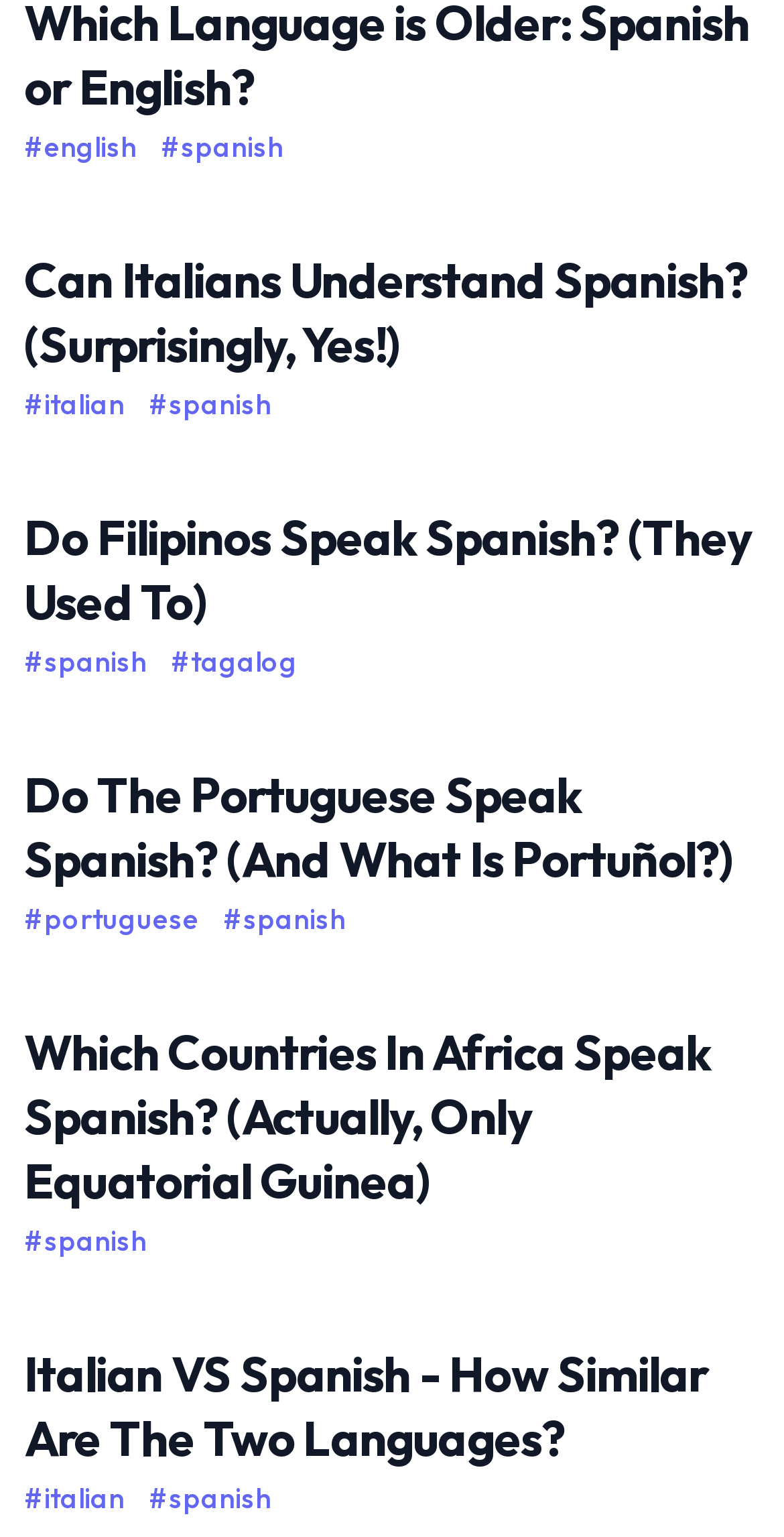Observe the image and answer the following question in detail: How many links are in the third article?

I examined the third article element and found three links: one with the text 'Do The Portuguese Speak Spanish? (And What Is Portuñol?)', one with the text '#portuguese', and one with the text '#spanish'.